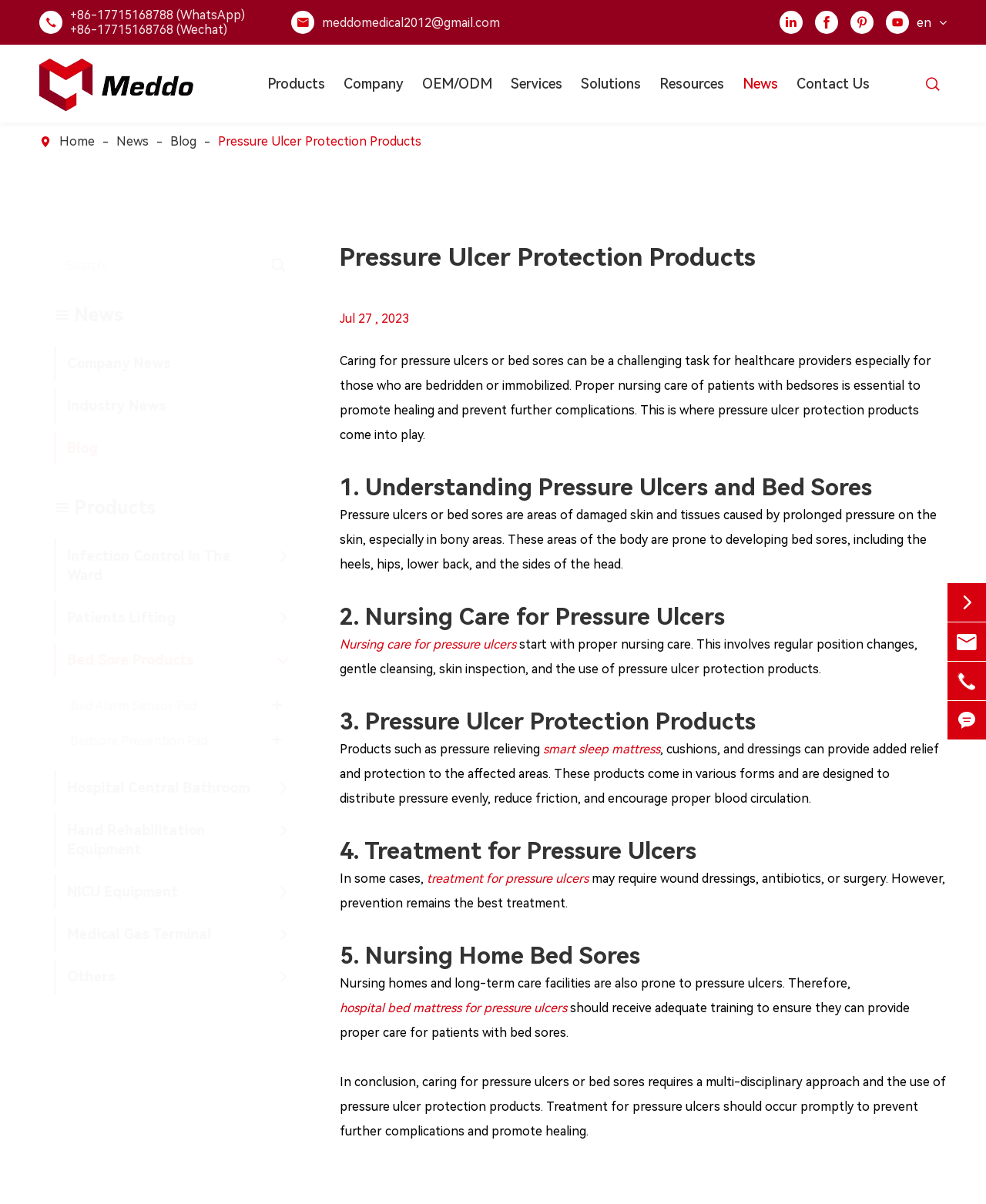Give an in-depth explanation of the webpage layout and content.

This webpage is about pressure ulcer protection products and their importance in healthcare. At the top, there is a navigation menu with links to various sections, including "Home", "News", "Blog", and "Pressure Ulcer Protection Products". Below this menu, there is a search bar and a button with a magnifying glass icon.

The main content of the page is divided into five sections, each with a heading and descriptive text. The first section, "Understanding Pressure Ulcers and Bed Sores", explains what pressure ulcers are and how they occur. The second section, "Nursing Care for Pressure Ulcers", discusses the importance of proper nursing care in preventing and treating pressure ulcers. The third section, "Pressure Ulcer Protection Products", describes the various products available to help prevent and treat pressure ulcers, such as pressure-relieving mattresses and cushions. The fourth section, "Treatment for Pressure Ulcers", explains the different treatment options available, including wound dressings, antibiotics, and surgery. The fifth section, "Nursing Home Bed Sores", discusses the importance of proper care in nursing homes and long-term care facilities.

Throughout the page, there are links to related articles and products, such as "Nursing care for pressure ulcers" and "Hospital bed mattress for pressure ulcers". There are also several icons and images, including a logo for Shanghai Meddo Medical Devices Co., Ltd. at the top of the page.

At the bottom of the page, there are additional links to various products and categories, including "Infection Control In The Ward", "Patients Lifting", and "Bed Sore Products". There are also several social media links and a contact email address.